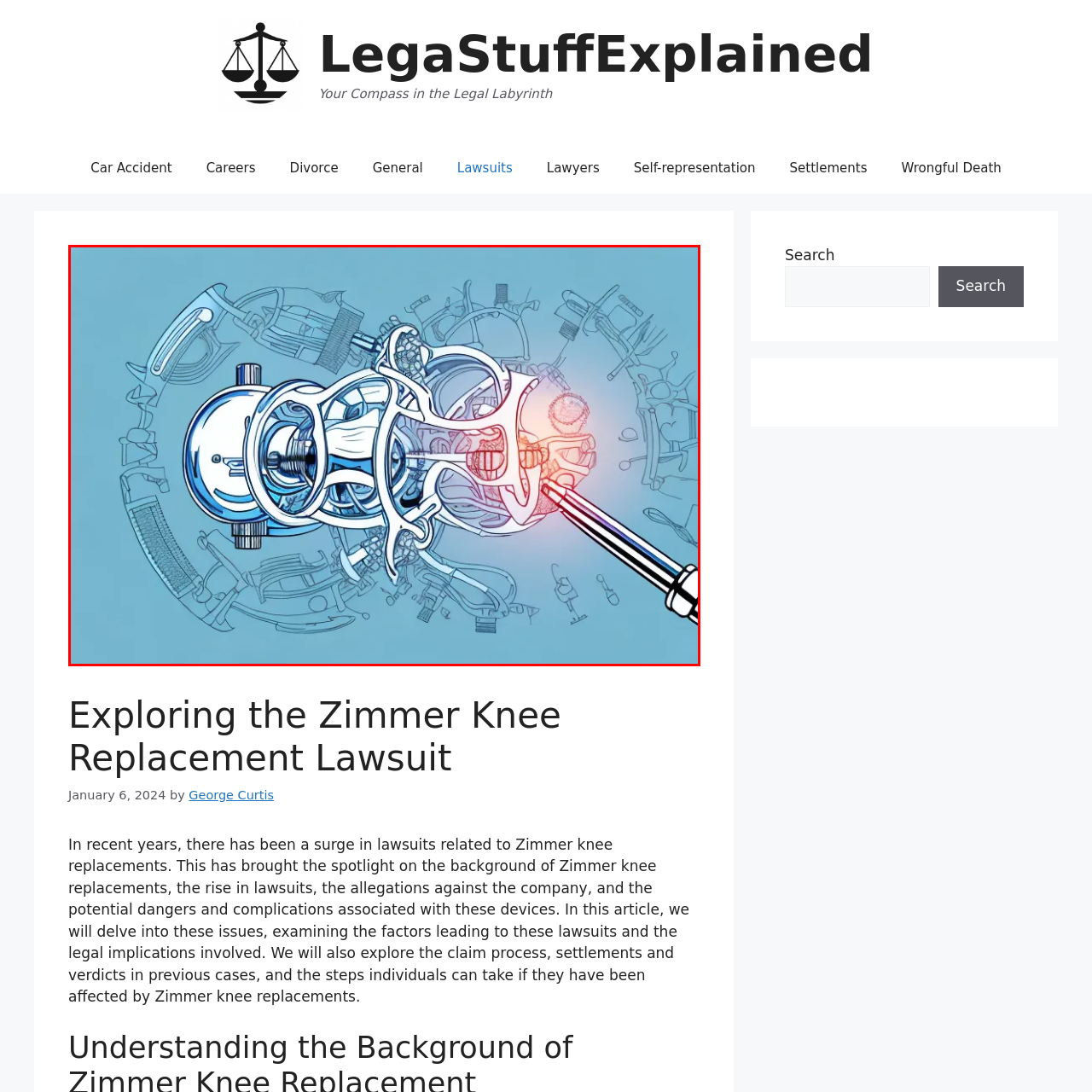What does the illustration symbolize?
Carefully examine the image within the red bounding box and provide a comprehensive answer based on what you observe.

The illustration symbolizes both the technological advancements in orthopedic surgery, as represented by the intricate design and components of the knee replacement mechanism, and the complexities involved in patient care, which have led to a rise in lawsuits regarding the device.